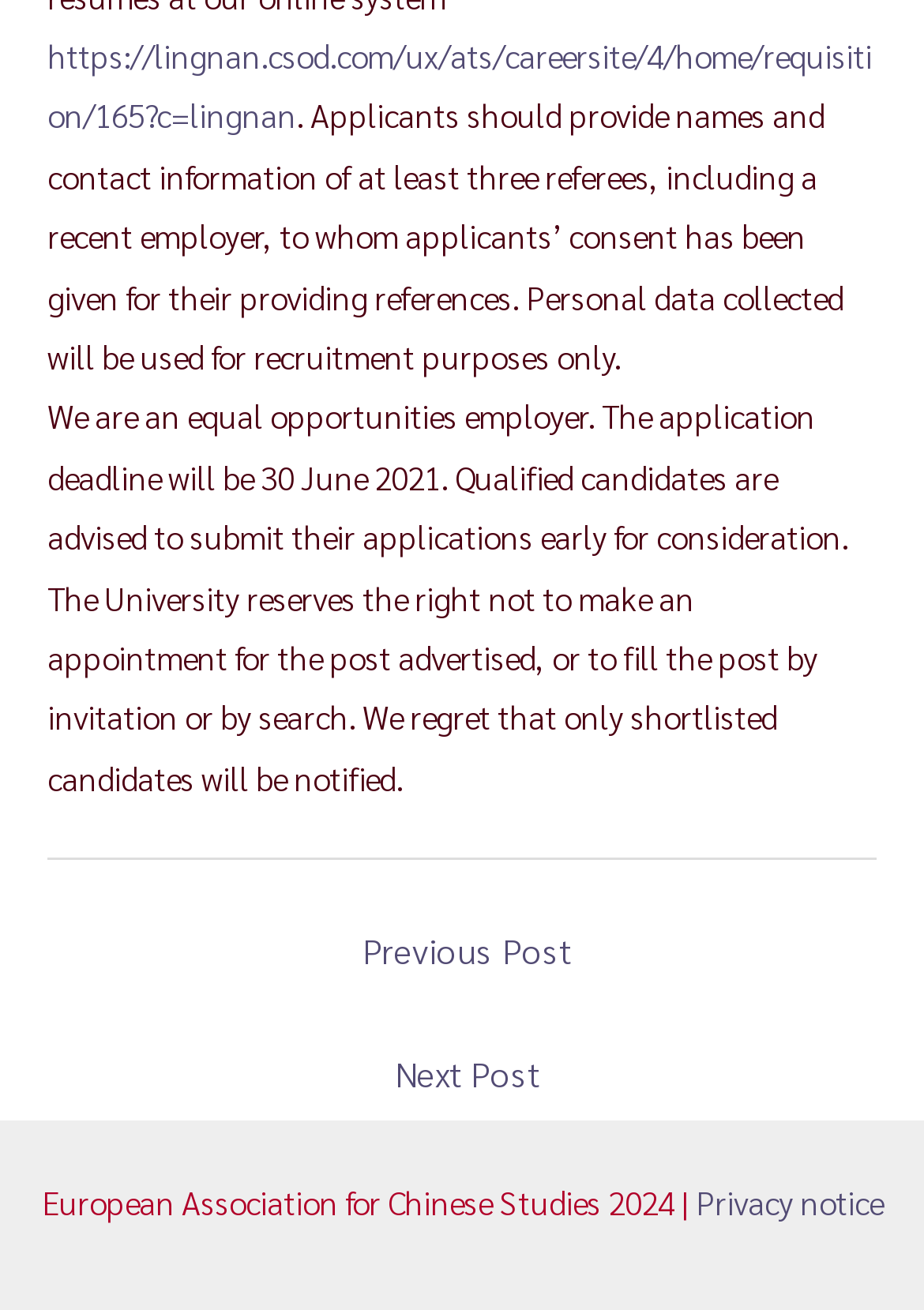How many referees should applicants provide? Using the information from the screenshot, answer with a single word or phrase.

at least three